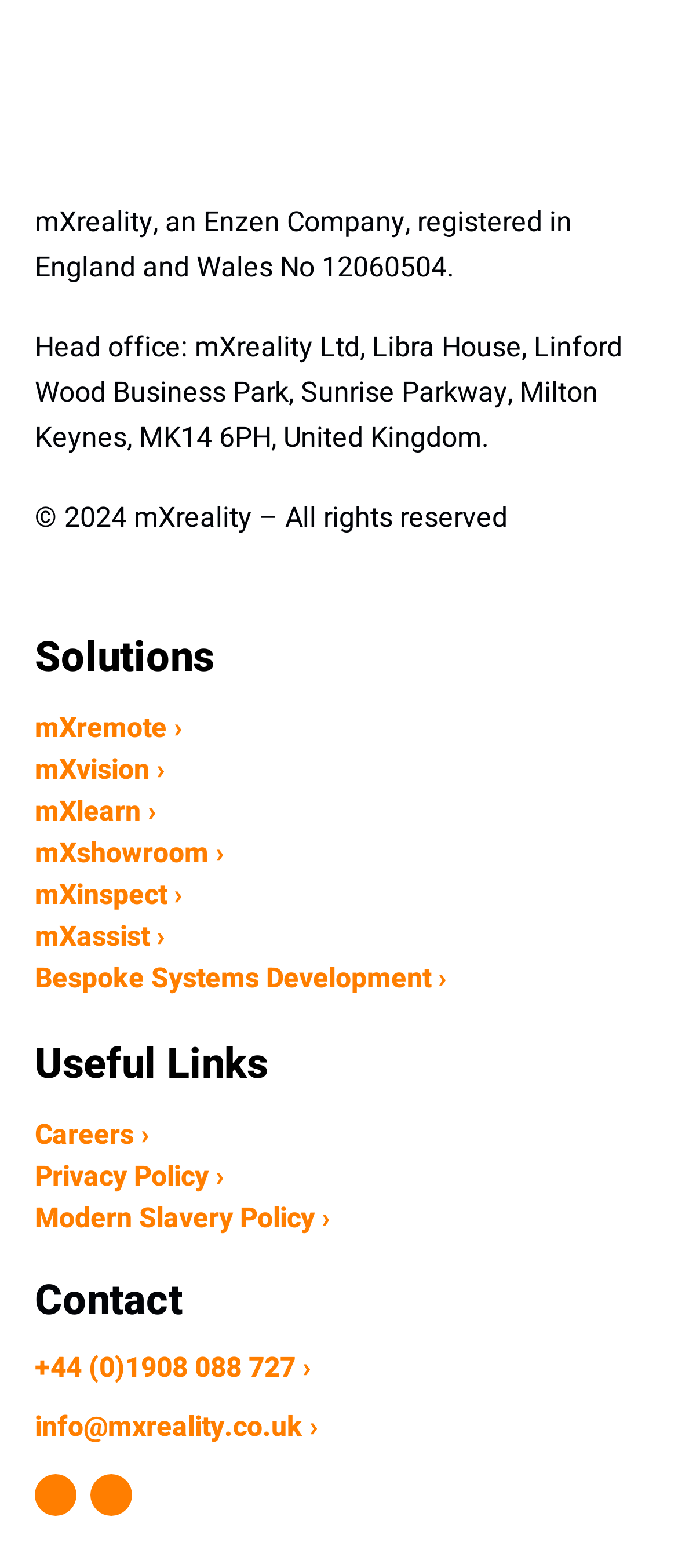What is the phone number for contact?
Examine the webpage screenshot and provide an in-depth answer to the question.

The phone number for contact is mentioned in the link element under the 'Contact' heading, which reads '+44 (0)1908 088 727 ›'.